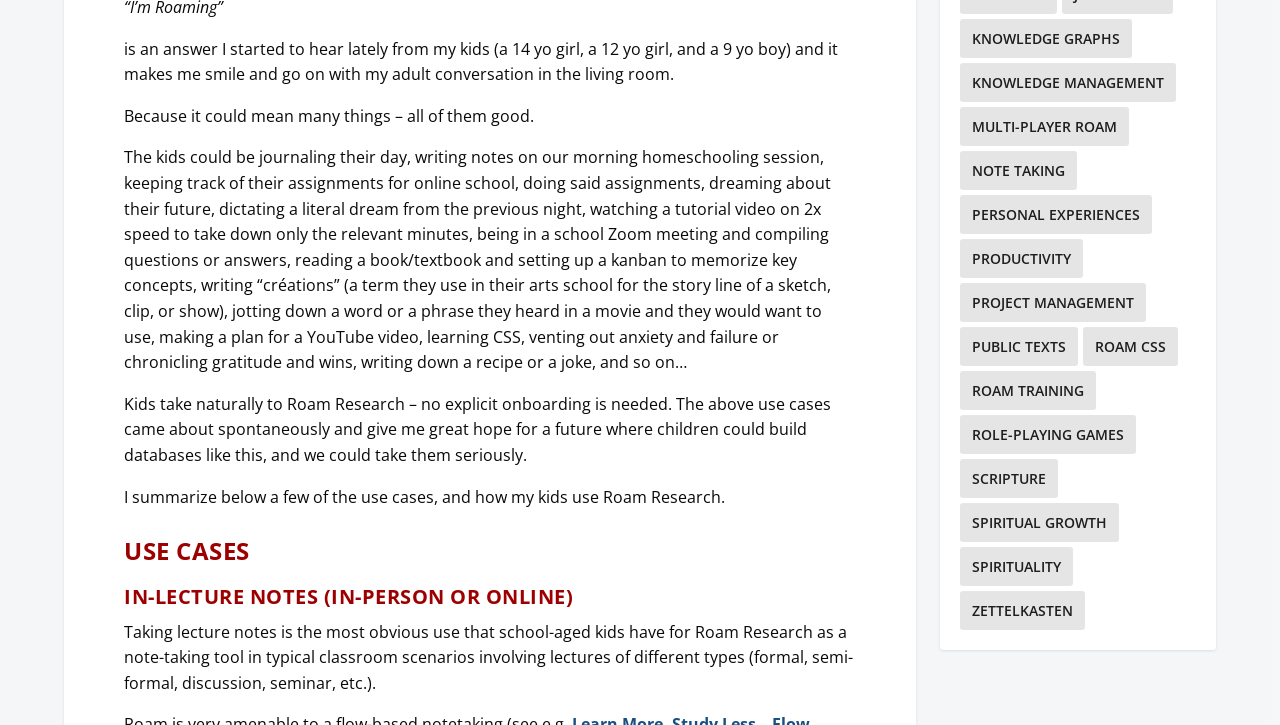Provide the bounding box for the UI element matching this description: "Spirituality".

[0.75, 0.754, 0.838, 0.808]